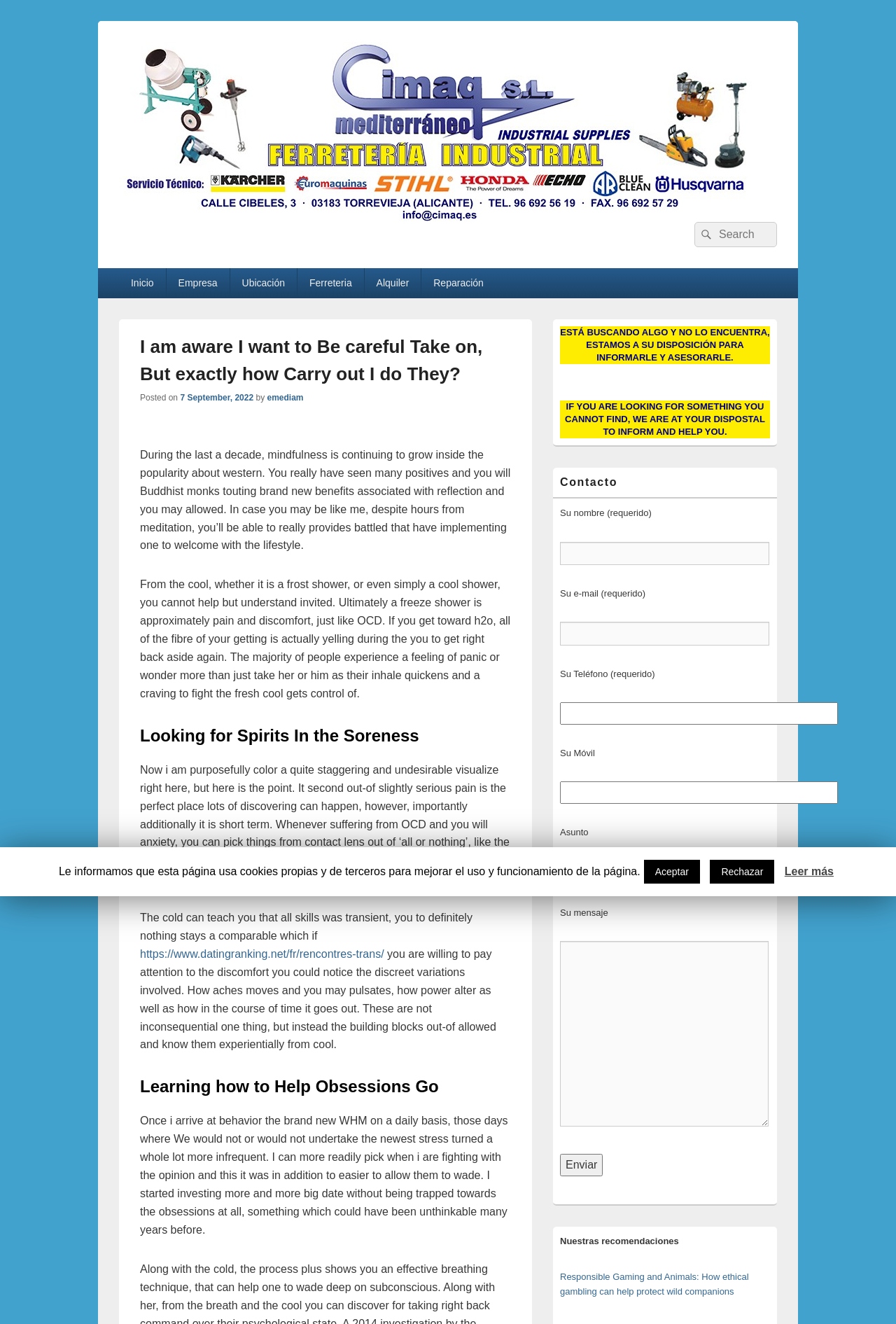Can you pinpoint the bounding box coordinates for the clickable element required for this instruction: "Contact us through the form"? The coordinates should be four float numbers between 0 and 1, i.e., [left, top, right, bottom].

[0.625, 0.382, 0.859, 0.889]